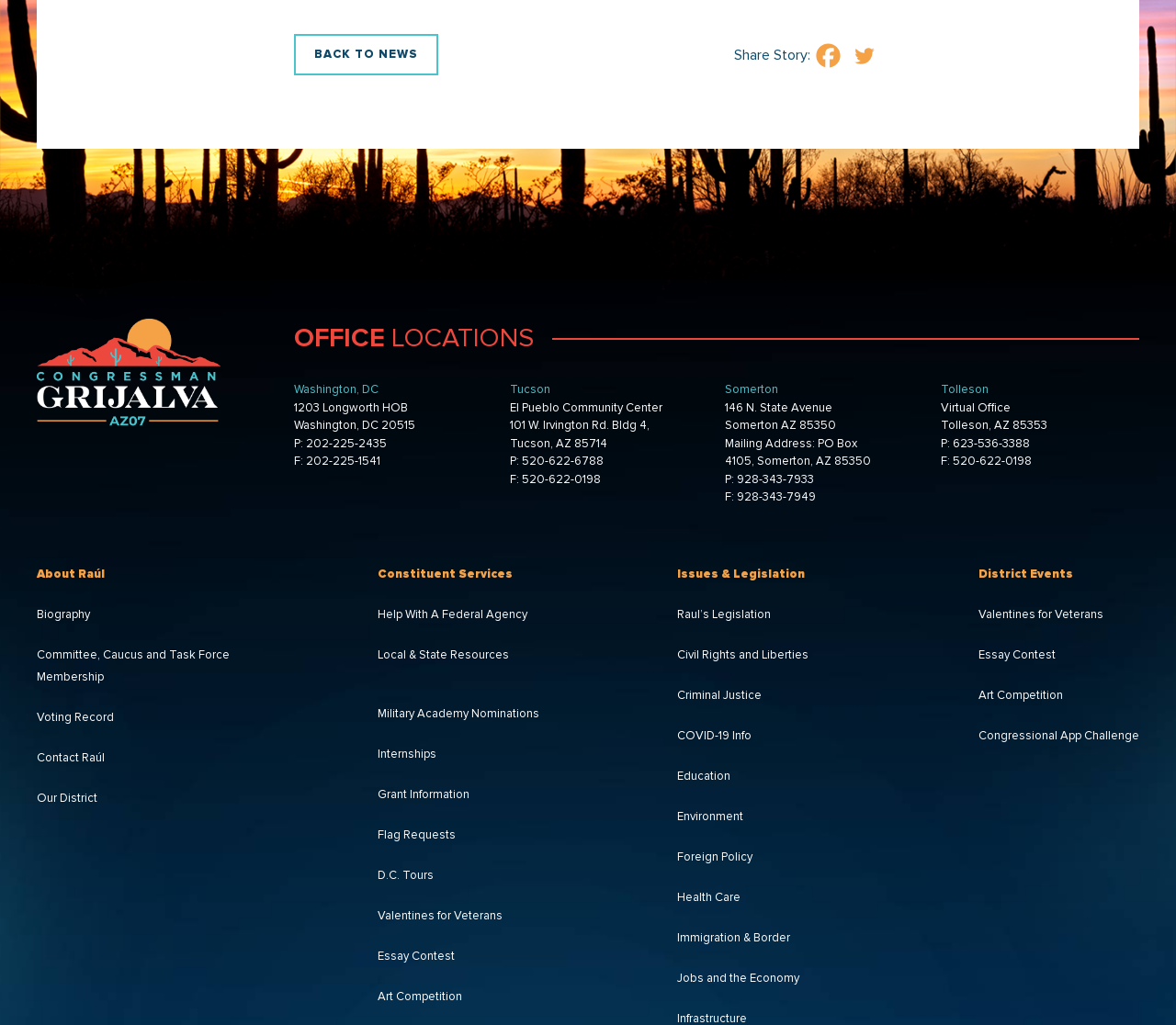Find and indicate the bounding box coordinates of the region you should select to follow the given instruction: "Click on 'About Raúl'".

[0.031, 0.553, 0.089, 0.567]